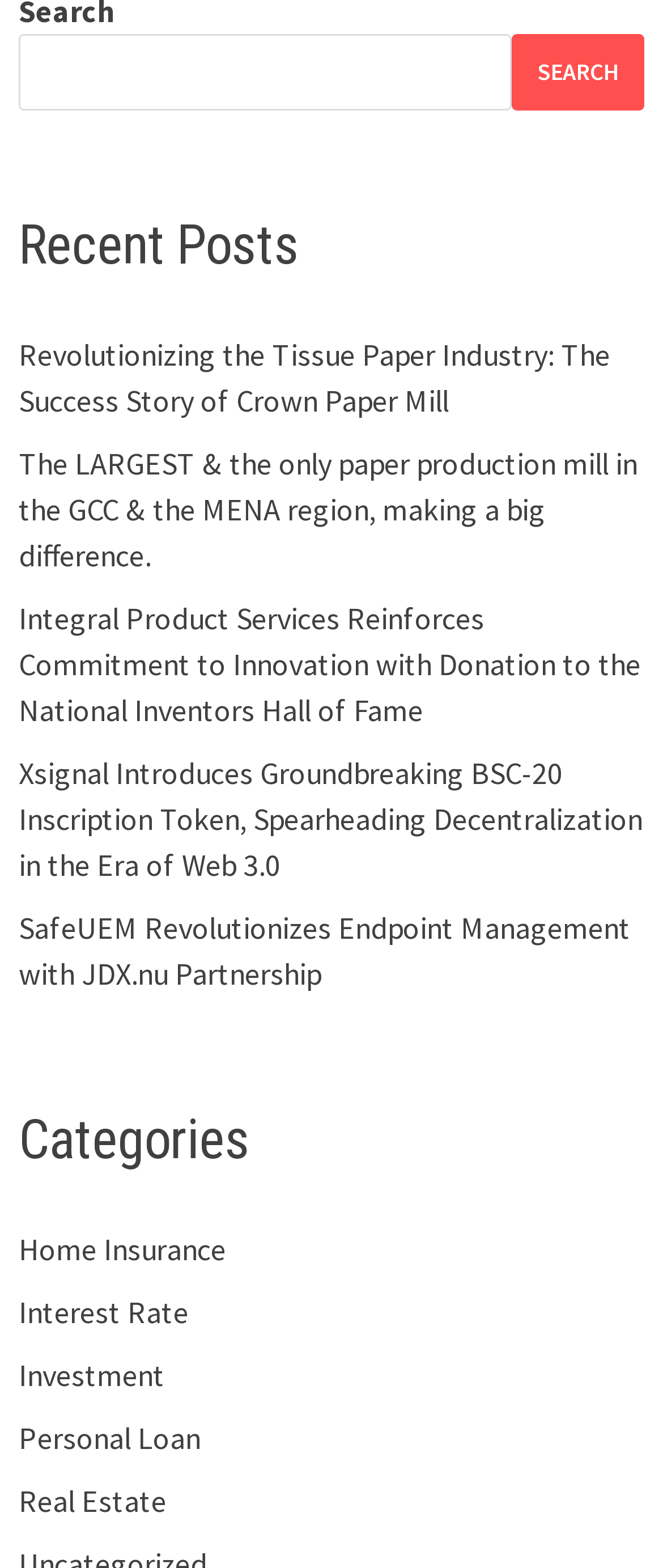Determine the bounding box coordinates of the region I should click to achieve the following instruction: "view Home Insurance". Ensure the bounding box coordinates are four float numbers between 0 and 1, i.e., [left, top, right, bottom].

[0.029, 0.784, 0.341, 0.809]